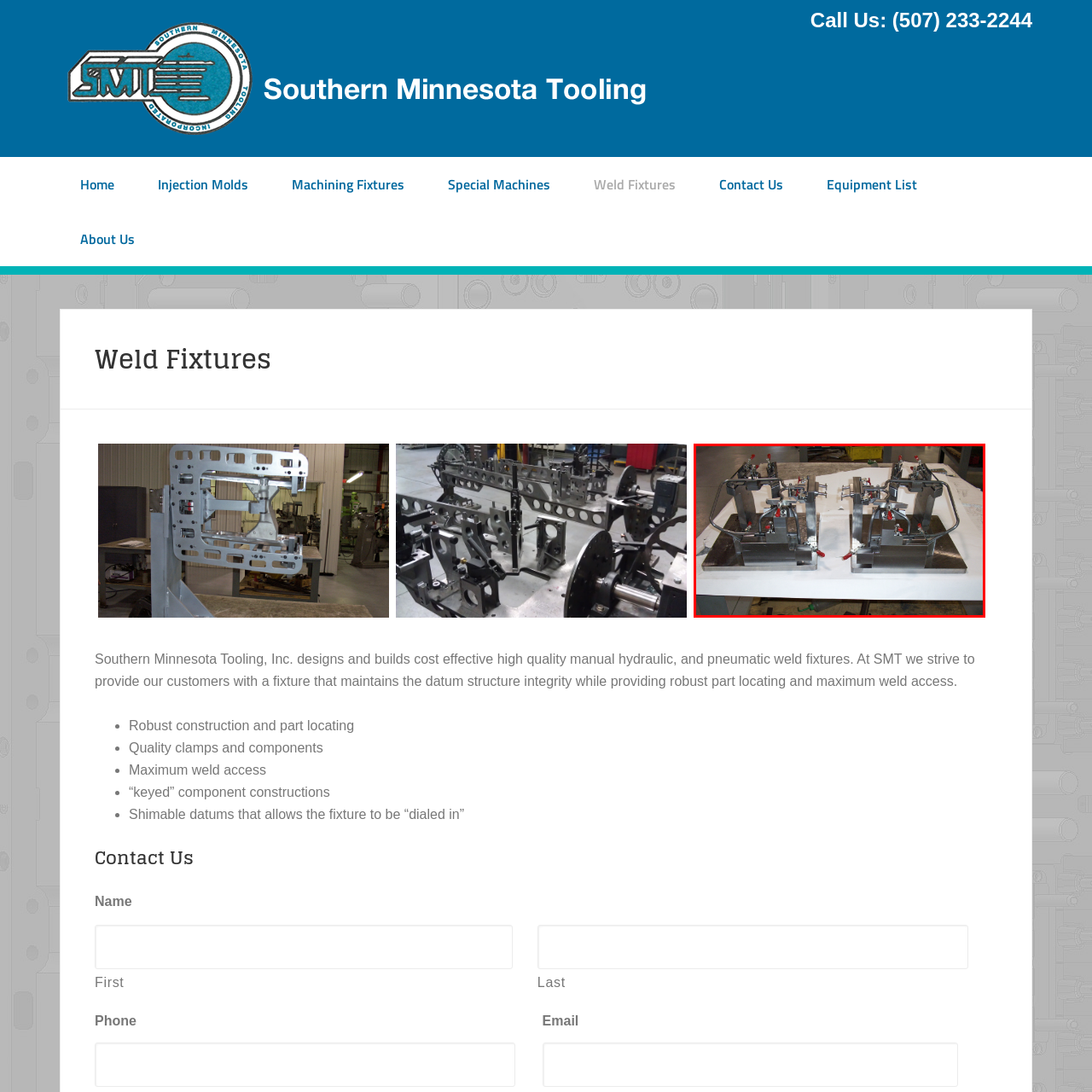What is the purpose of the hydraulic clamps?
Analyze the image surrounded by the red bounding box and provide a thorough answer.

The caption explains that the hydraulic clamps and pneumatic components are strategically placed to ensure optimal part locating and maximum access during welding operations, implying that their purpose is to facilitate efficient and precise welding tasks.